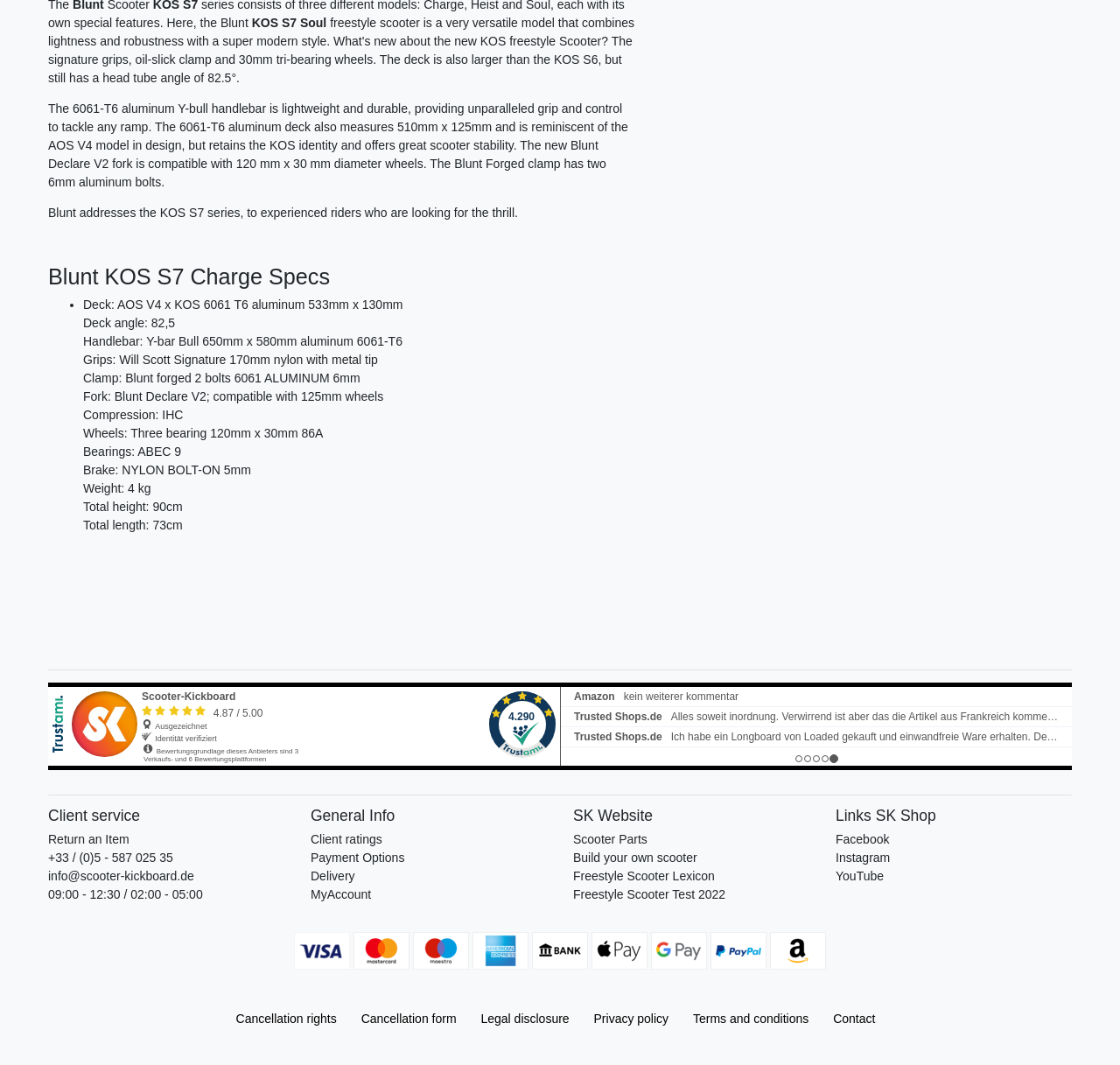Use one word or a short phrase to answer the question provided: 
What is the material of the deck?

6061-T6 aluminum